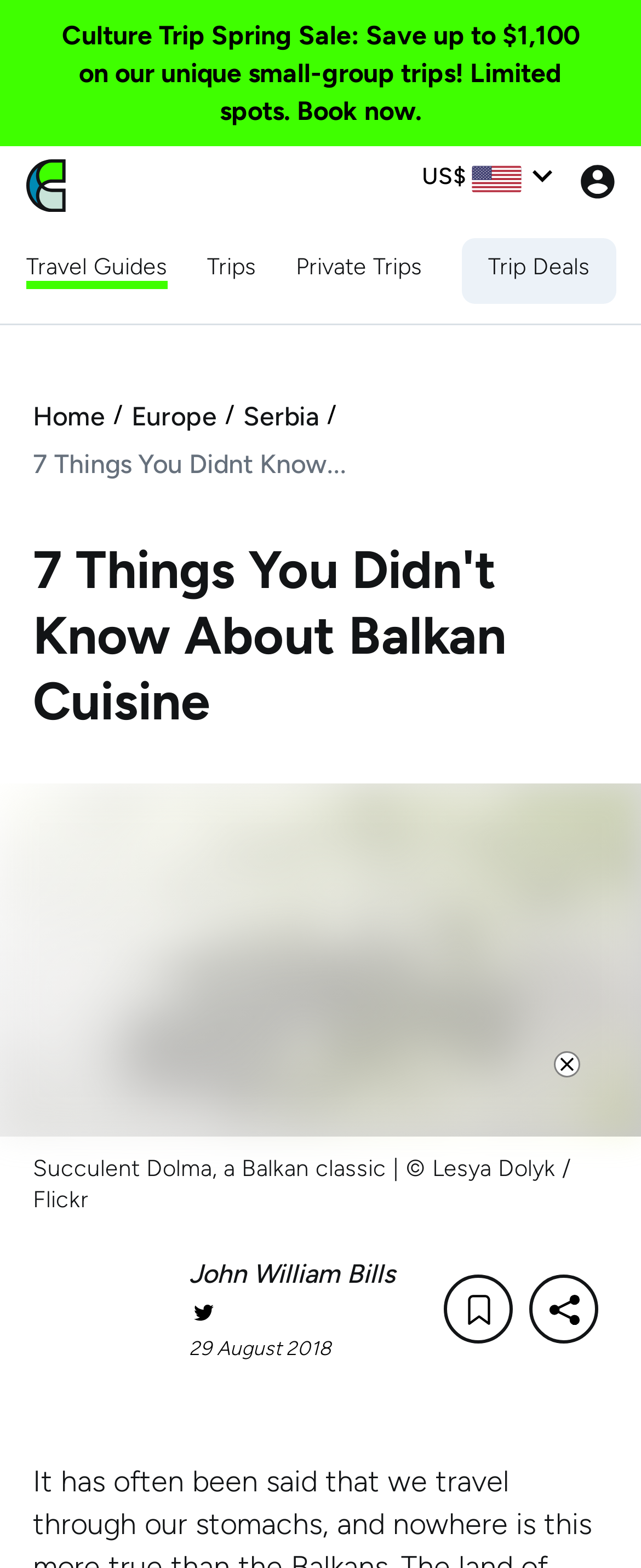Please provide the bounding box coordinates for the element that needs to be clicked to perform the instruction: "Visit Facebook page". The coordinates must consist of four float numbers between 0 and 1, formatted as [left, top, right, bottom].

None